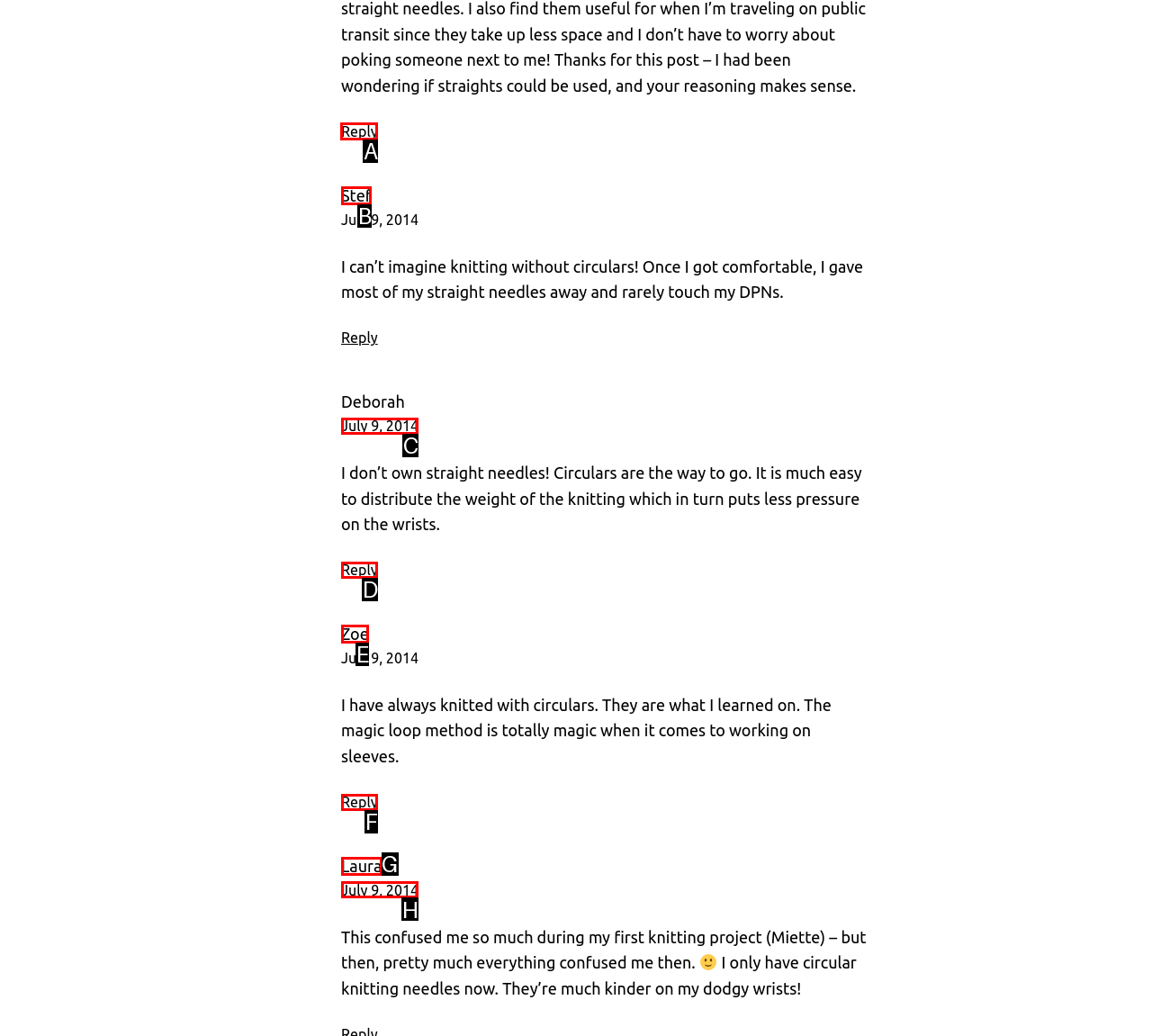Determine the HTML element to click for the instruction: Read 'First time bikepacking tips'.
Answer with the letter corresponding to the correct choice from the provided options.

None